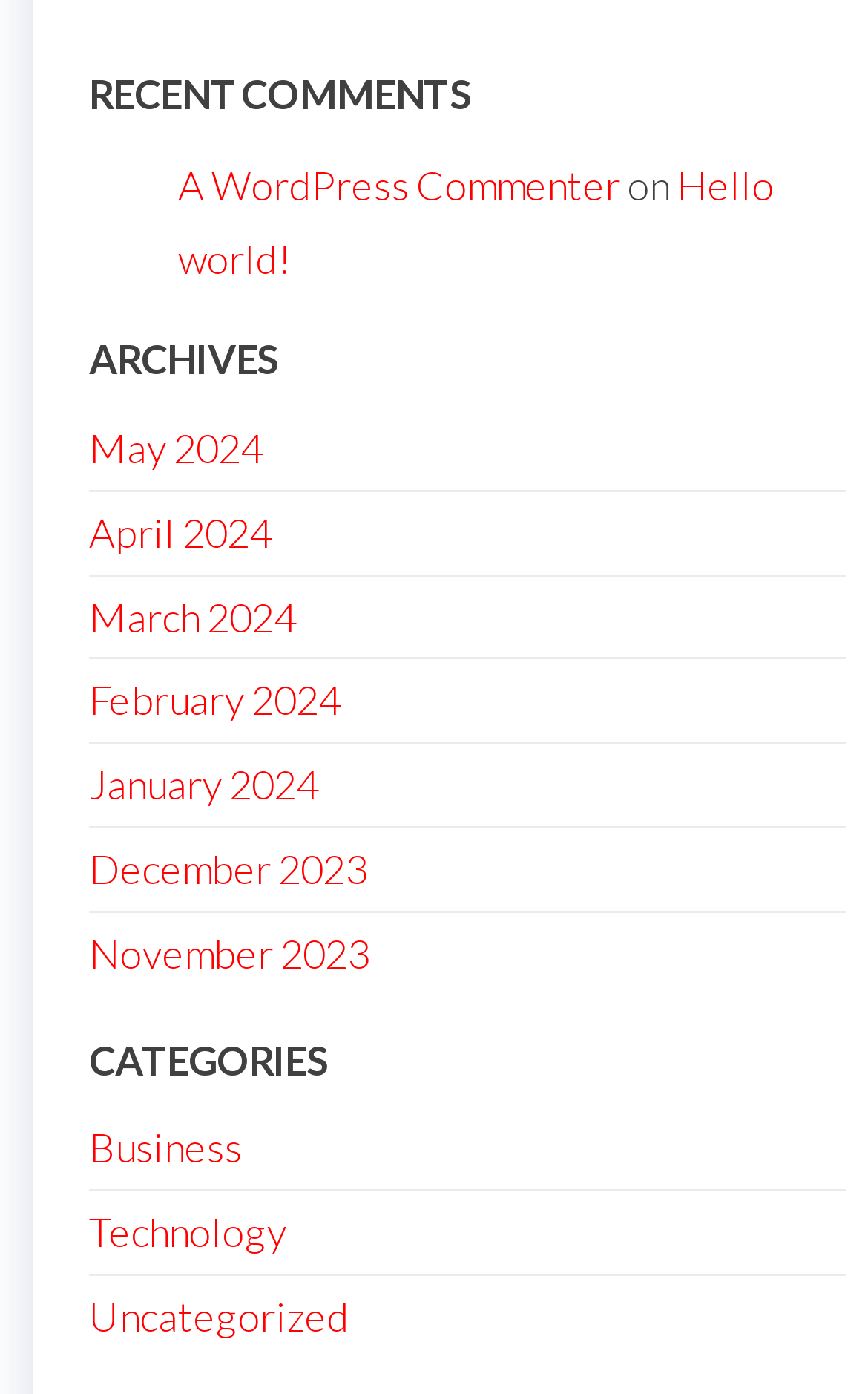Using the provided element description: "March 2024", identify the bounding box coordinates. The coordinates should be four floats between 0 and 1 in the order [left, top, right, bottom].

[0.103, 0.424, 0.341, 0.459]